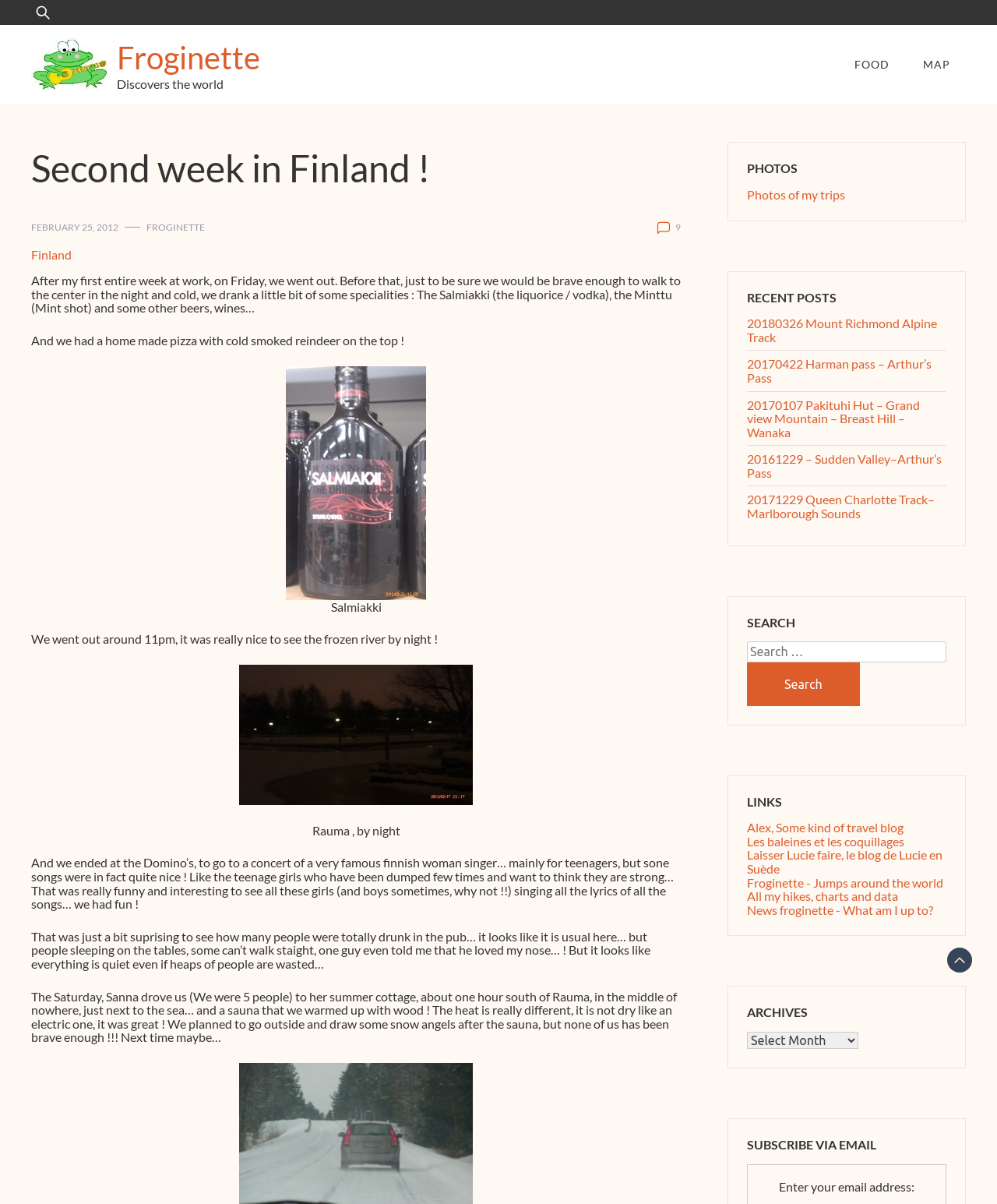Please find and report the bounding box coordinates of the element to click in order to perform the following action: "Click on the link to FOOD". The coordinates should be expressed as four float numbers between 0 and 1, in the format [left, top, right, bottom].

[0.841, 0.044, 0.908, 0.064]